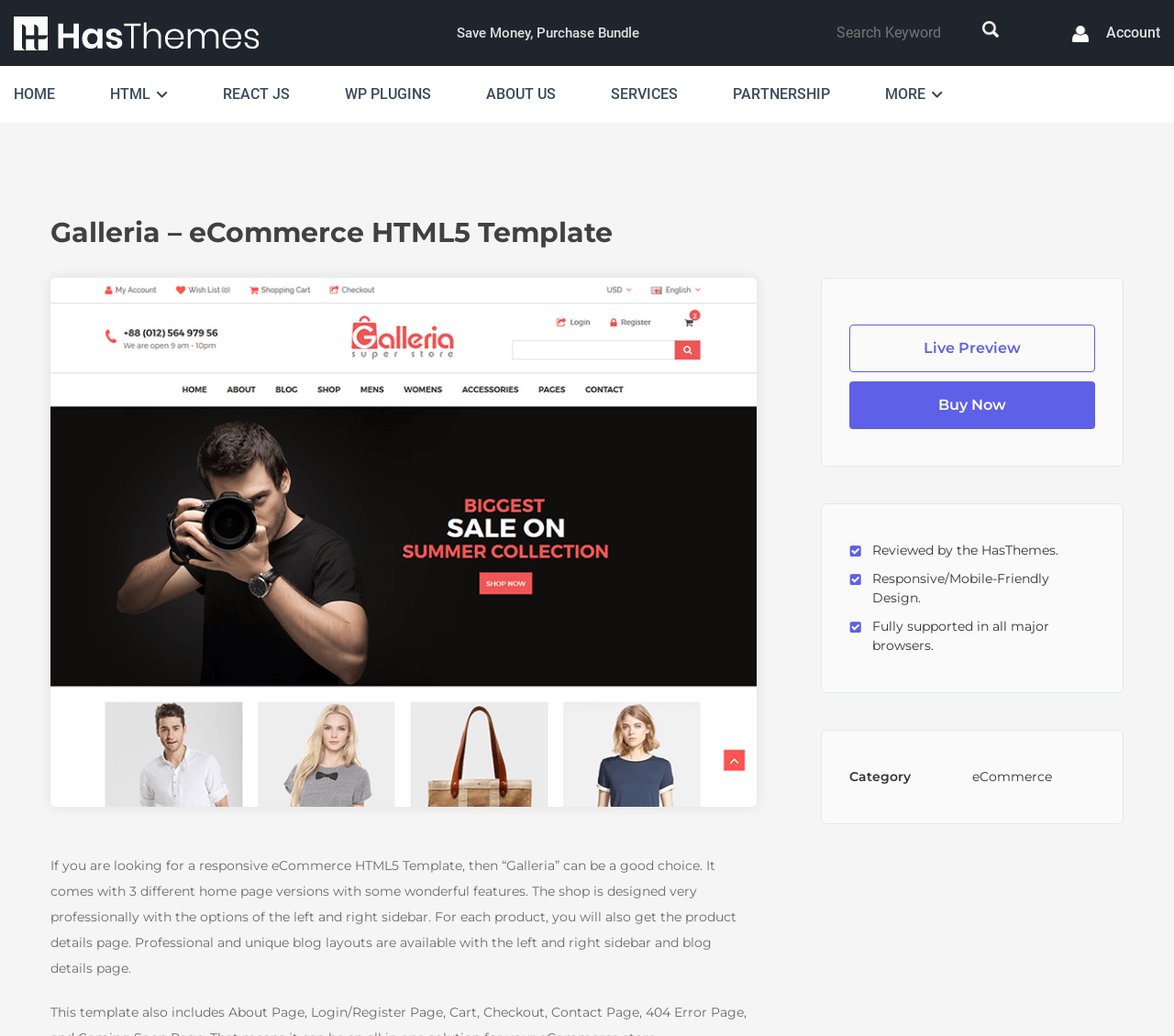Please indicate the bounding box coordinates of the element's region to be clicked to achieve the instruction: "Purchase the template". Provide the coordinates as four float numbers between 0 and 1, i.e., [left, top, right, bottom].

[0.723, 0.368, 0.933, 0.414]